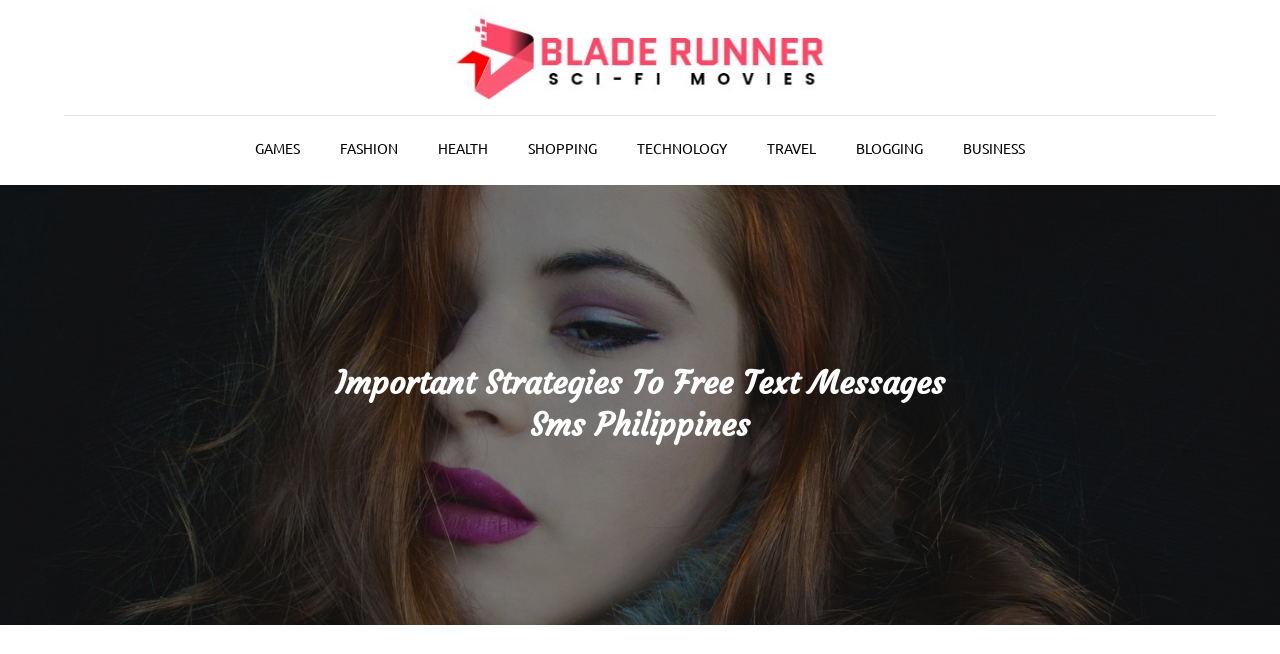Find the bounding box coordinates for the area that should be clicked to accomplish the instruction: "visit TECHNOLOGY page".

[0.484, 0.177, 0.582, 0.275]